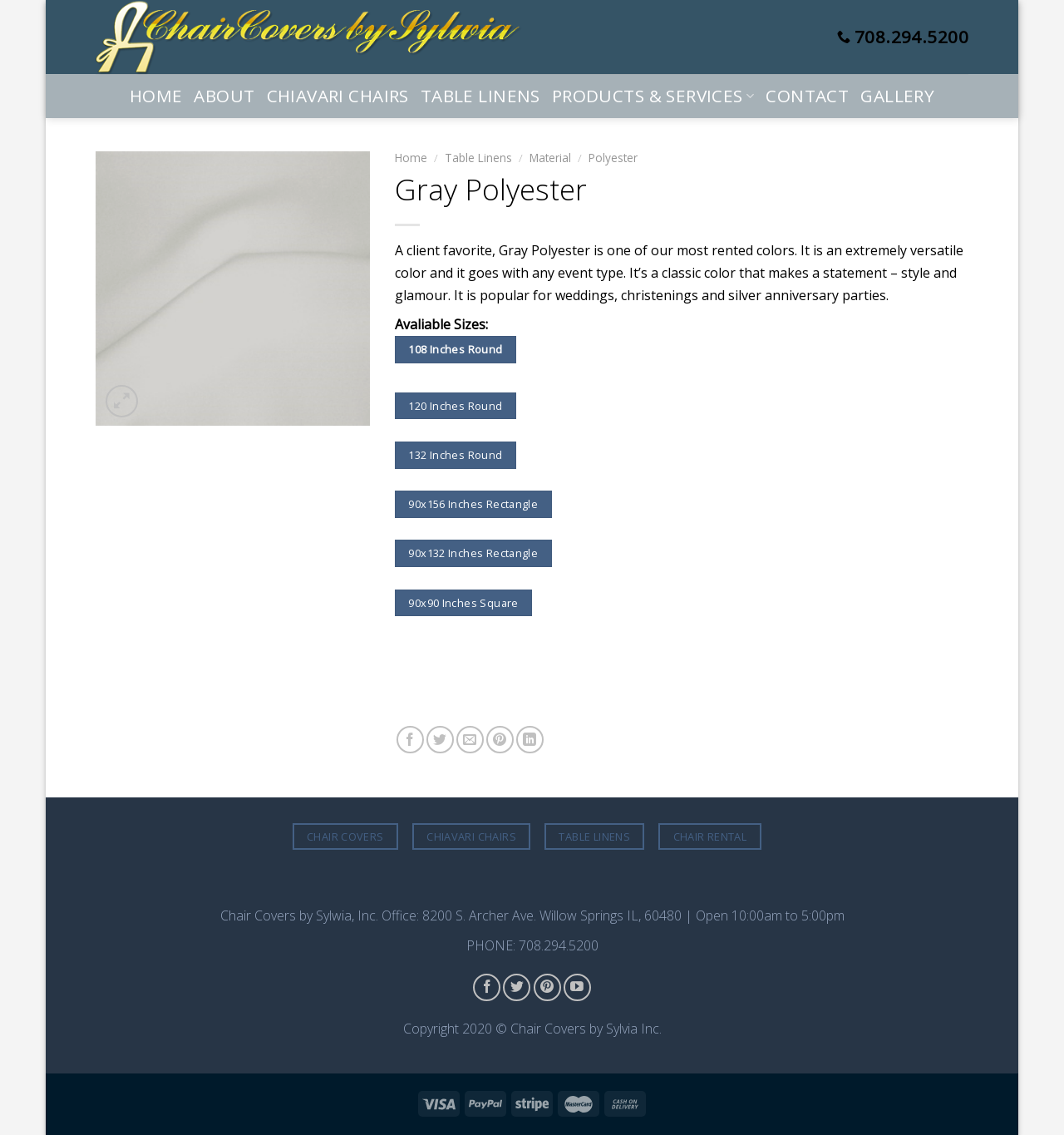Identify the bounding box coordinates for the region to click in order to carry out this instruction: "Share on Facebook". Provide the coordinates using four float numbers between 0 and 1, formatted as [left, top, right, bottom].

[0.372, 0.64, 0.398, 0.664]